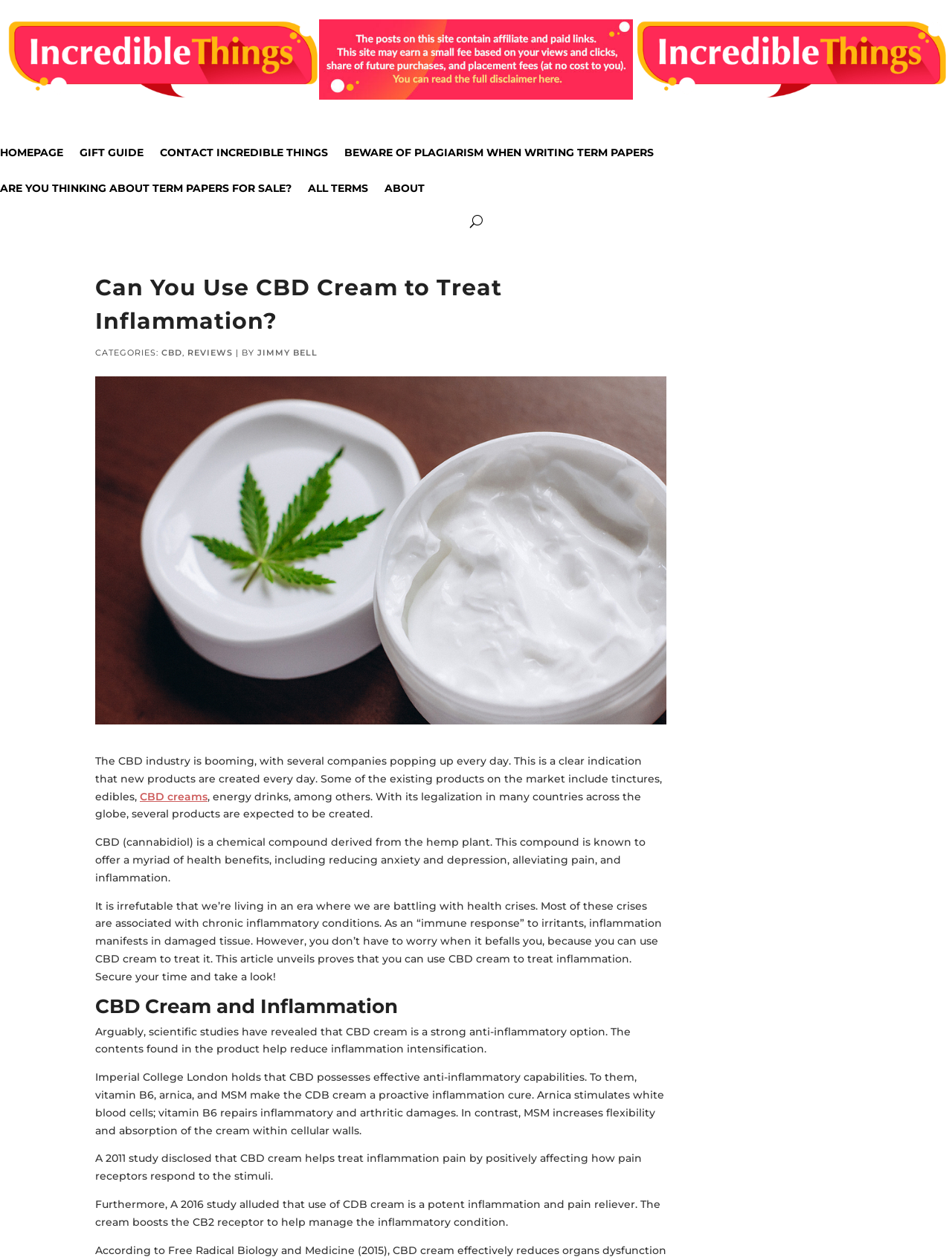Who is the author of the article?
Please ensure your answer to the question is detailed and covers all necessary aspects.

The author of the article is mentioned in the text as 'BY JIMMY BELL', which indicates that Jimmy Bell is the author of the article.